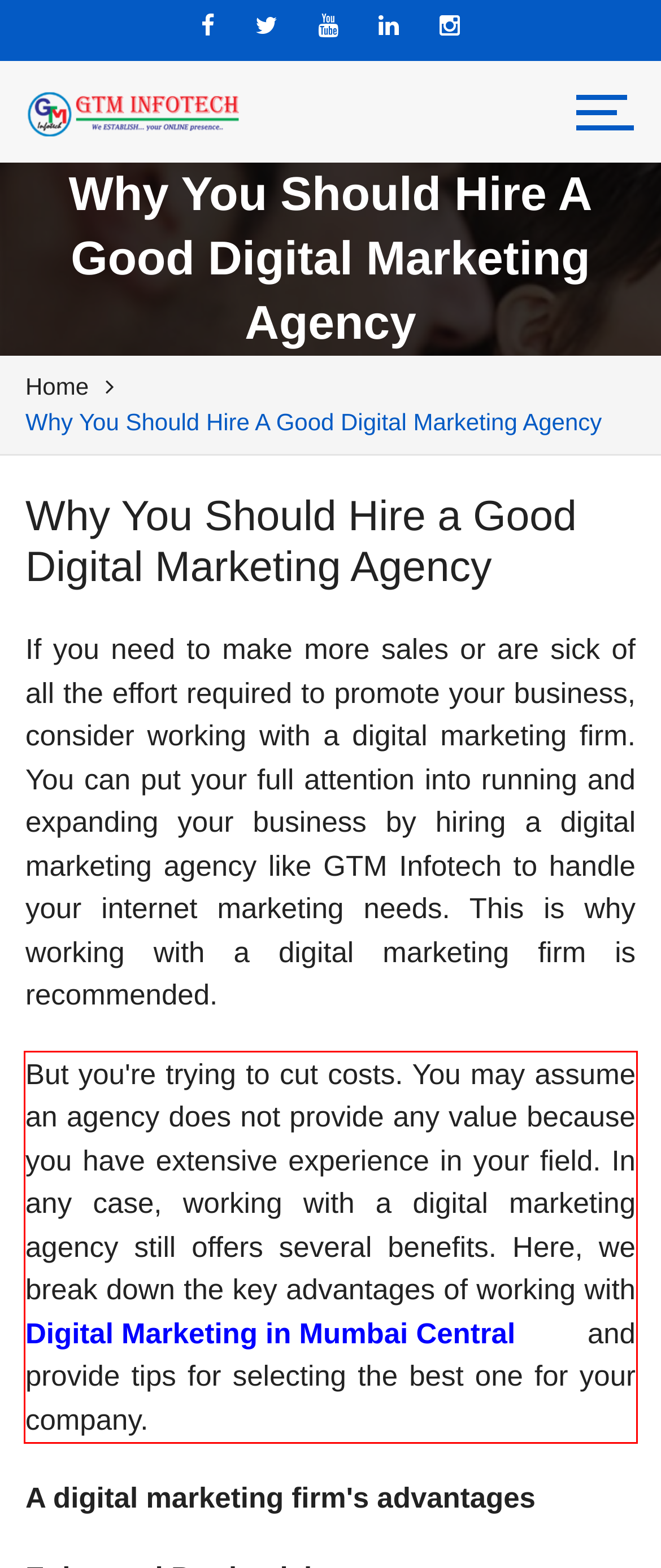Please extract the text content from the UI element enclosed by the red rectangle in the screenshot.

But you're trying to cut costs. You may assume an agency does not provide any value because you have extensive experience in your field. In any case, working with a digital marketing agency still offers several benefits. Here, we break down the key advantages of working with Digital Marketing in Mumbai Central and provide tips for selecting the best one for your company.